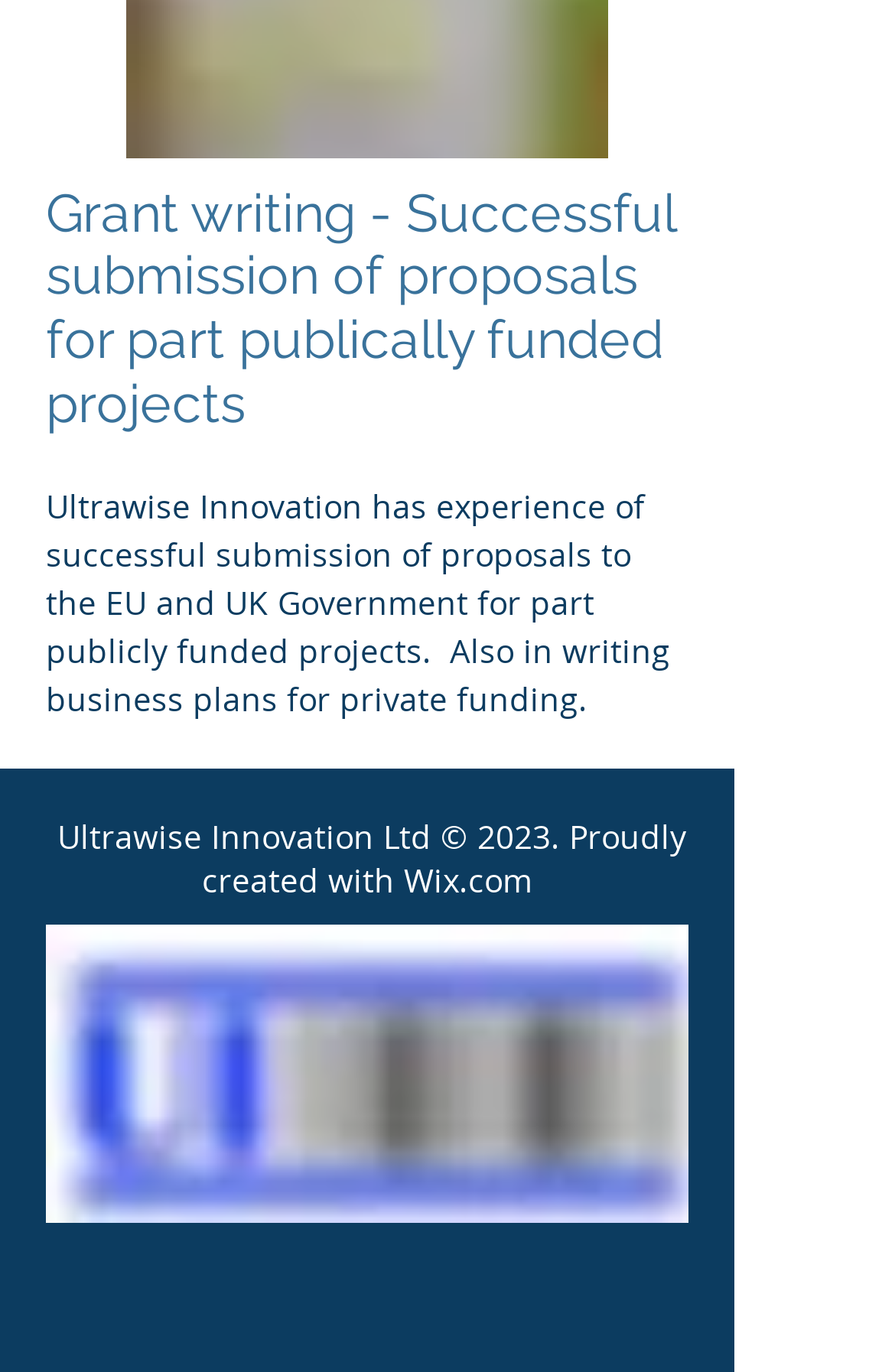Predict the bounding box of the UI element based on this description: "Contact us".

None